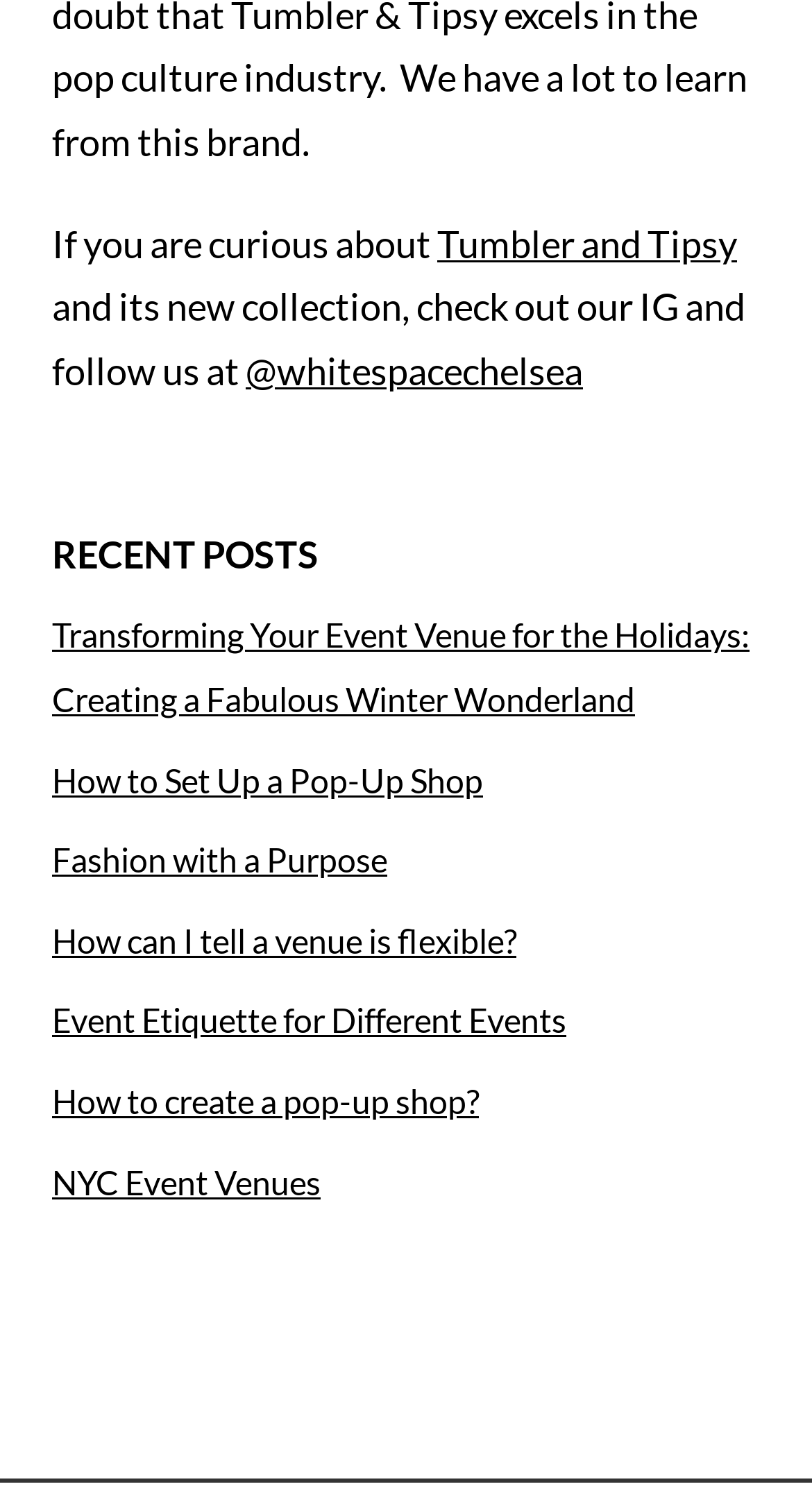Show the bounding box coordinates for the HTML element as described: "Event Etiquette for Different Events".

[0.064, 0.671, 0.697, 0.697]